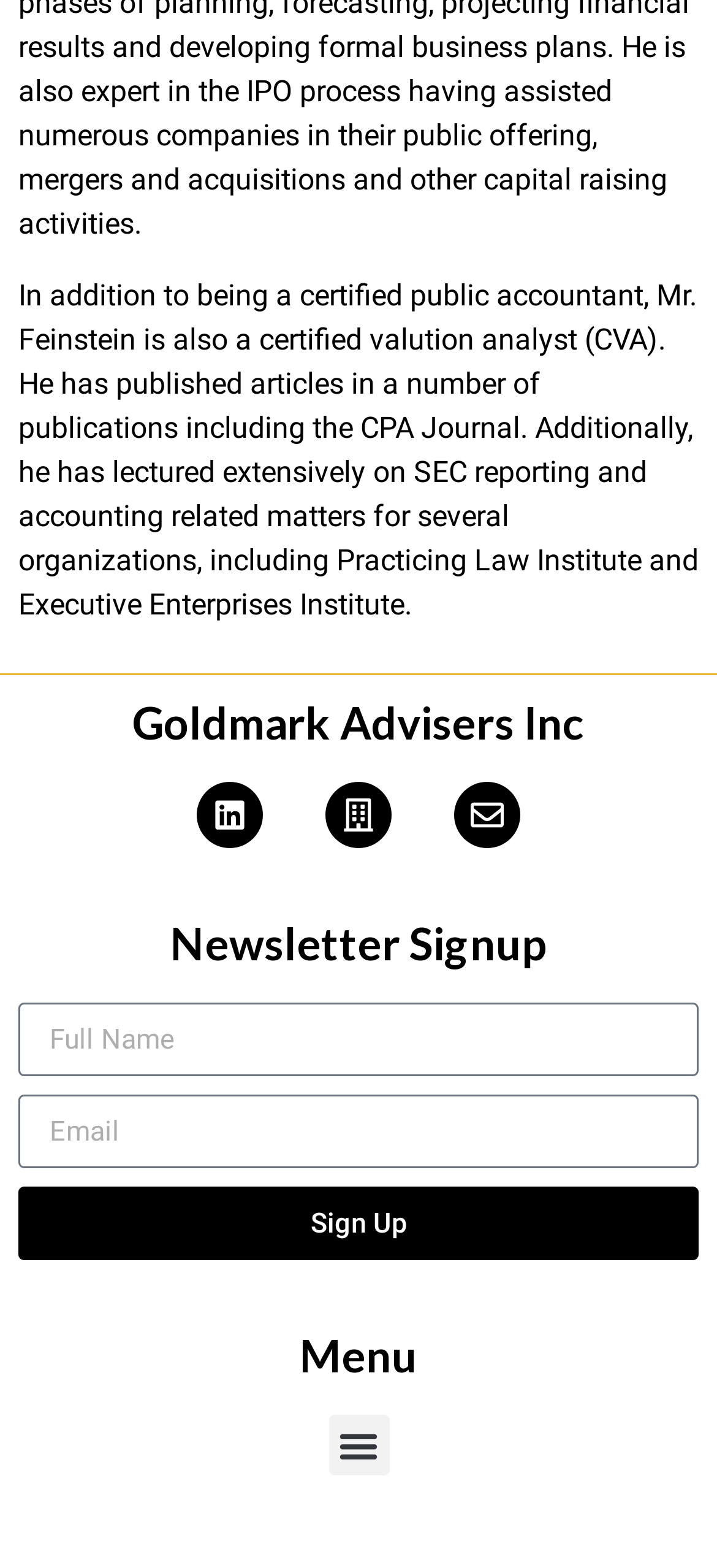Please identify the bounding box coordinates of the clickable area that will allow you to execute the instruction: "Click on the Linkedin link".

[0.274, 0.499, 0.367, 0.541]